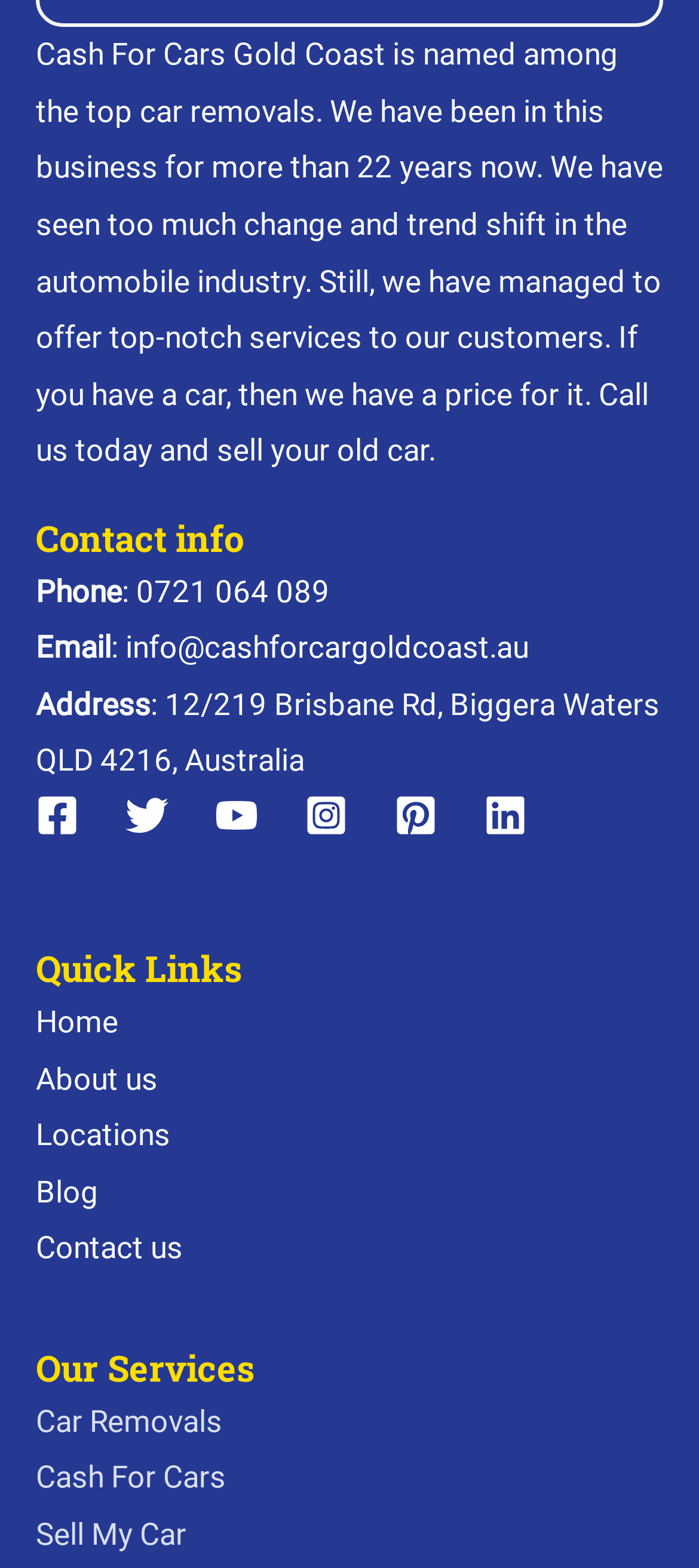Provide a short answer to the following question with just one word or phrase: What services does the company offer?

Car Removals, Cash For Cars, Sell My Car